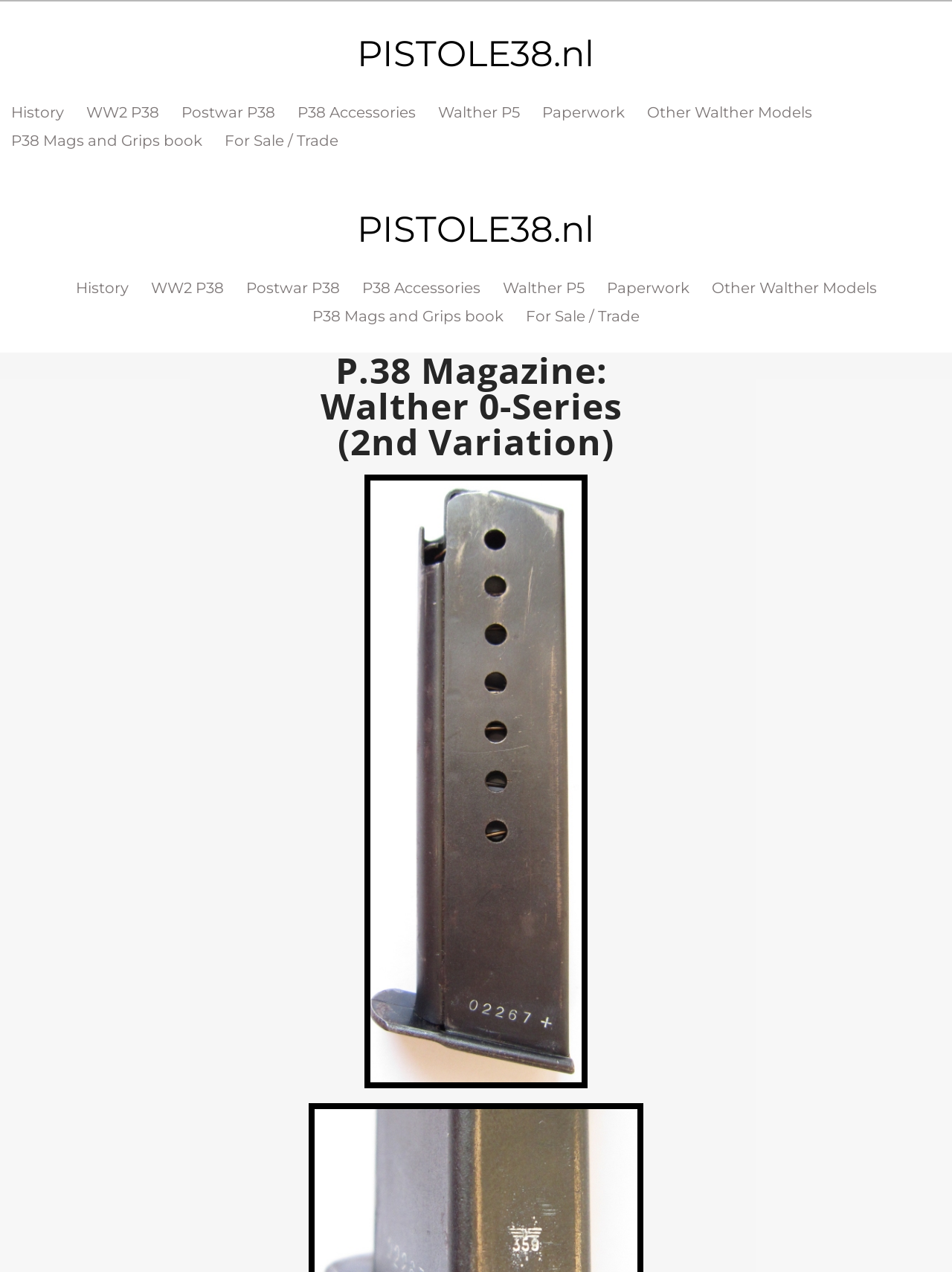Determine the bounding box coordinates of the element that should be clicked to execute the following command: "Read about P38 Accessories".

[0.312, 0.081, 0.437, 0.095]